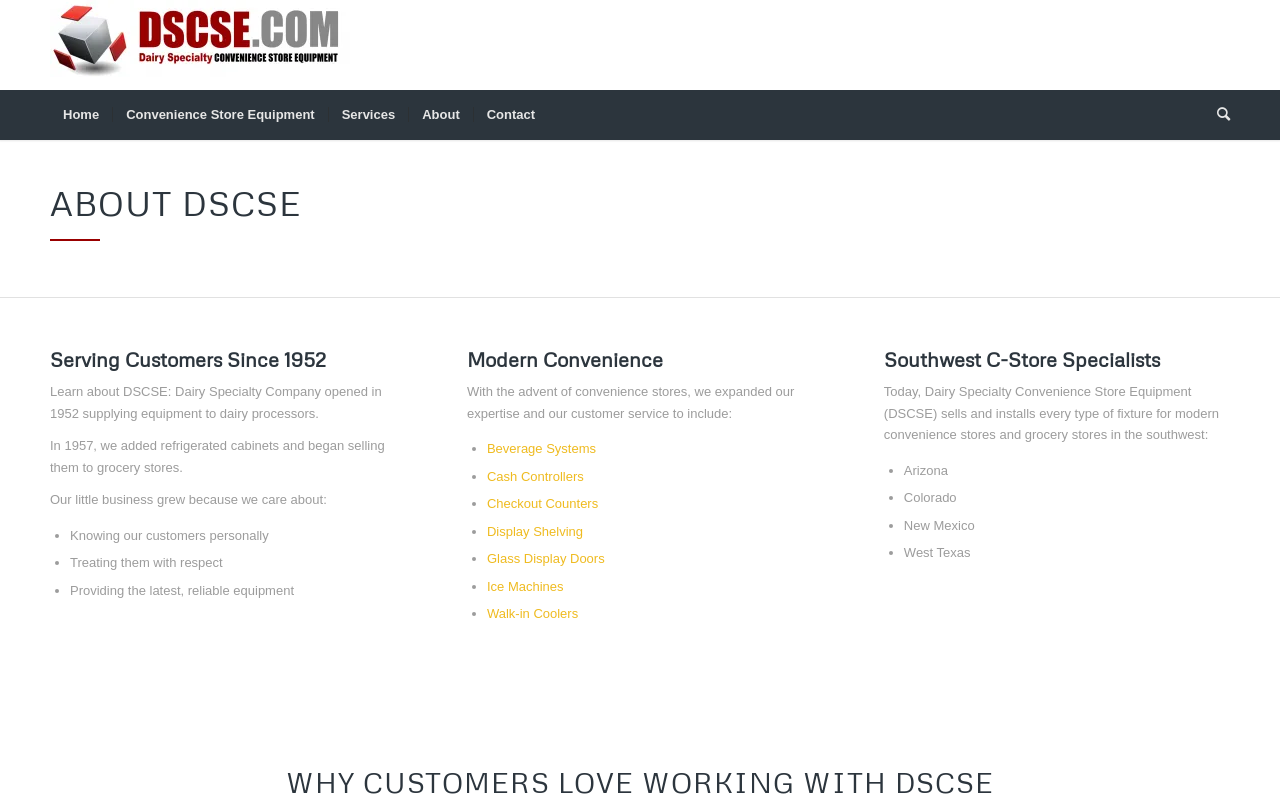Look at the image and write a detailed answer to the question: 
In which states does the company operate?

The states where the company operates can be found in the list below the heading 'Southwest C-Store Specialists'. The list includes 'Arizona', 'Colorado', 'New Mexico', and 'West Texas'.